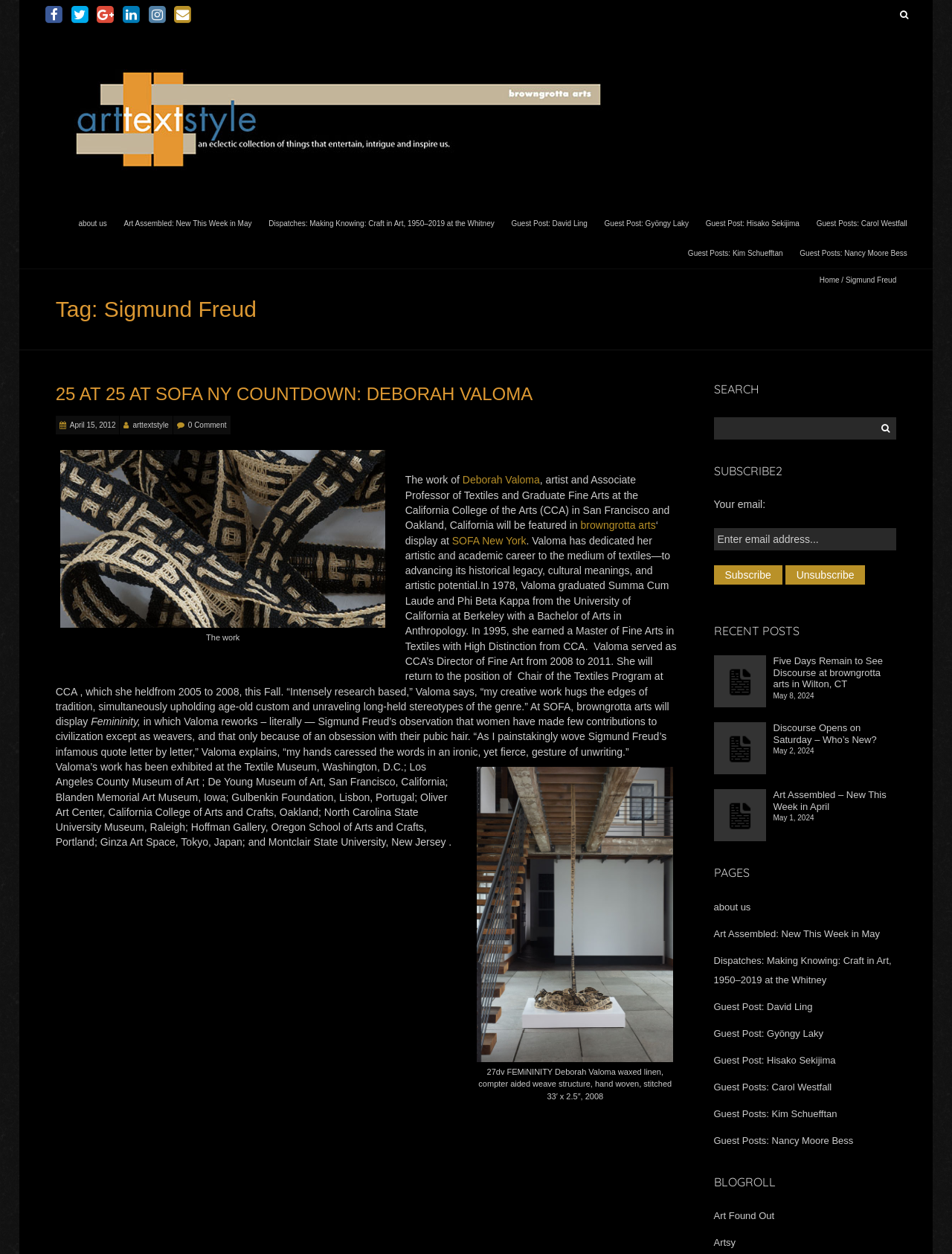Provide the bounding box coordinates of the HTML element this sentence describes: "April 15, 2012". The bounding box coordinates consist of four float numbers between 0 and 1, i.e., [left, top, right, bottom].

[0.073, 0.336, 0.121, 0.342]